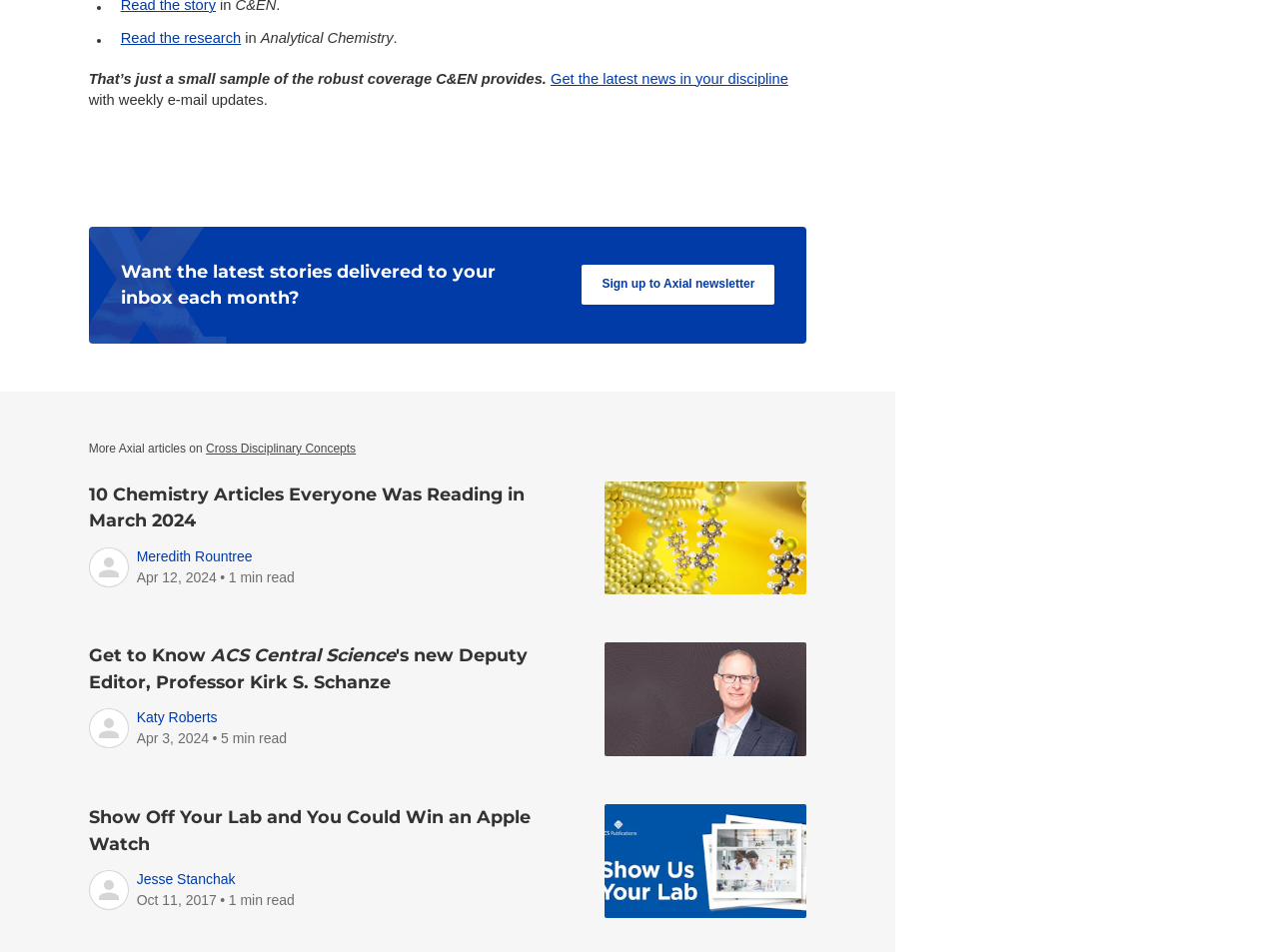What is the title of the first article?
Answer the question with as much detail as you can, using the image as a reference.

I determined the title of the first article by looking at the heading element inside the first article element, which is '10 Chemistry Articles Everyone Was Reading in March 2024'.